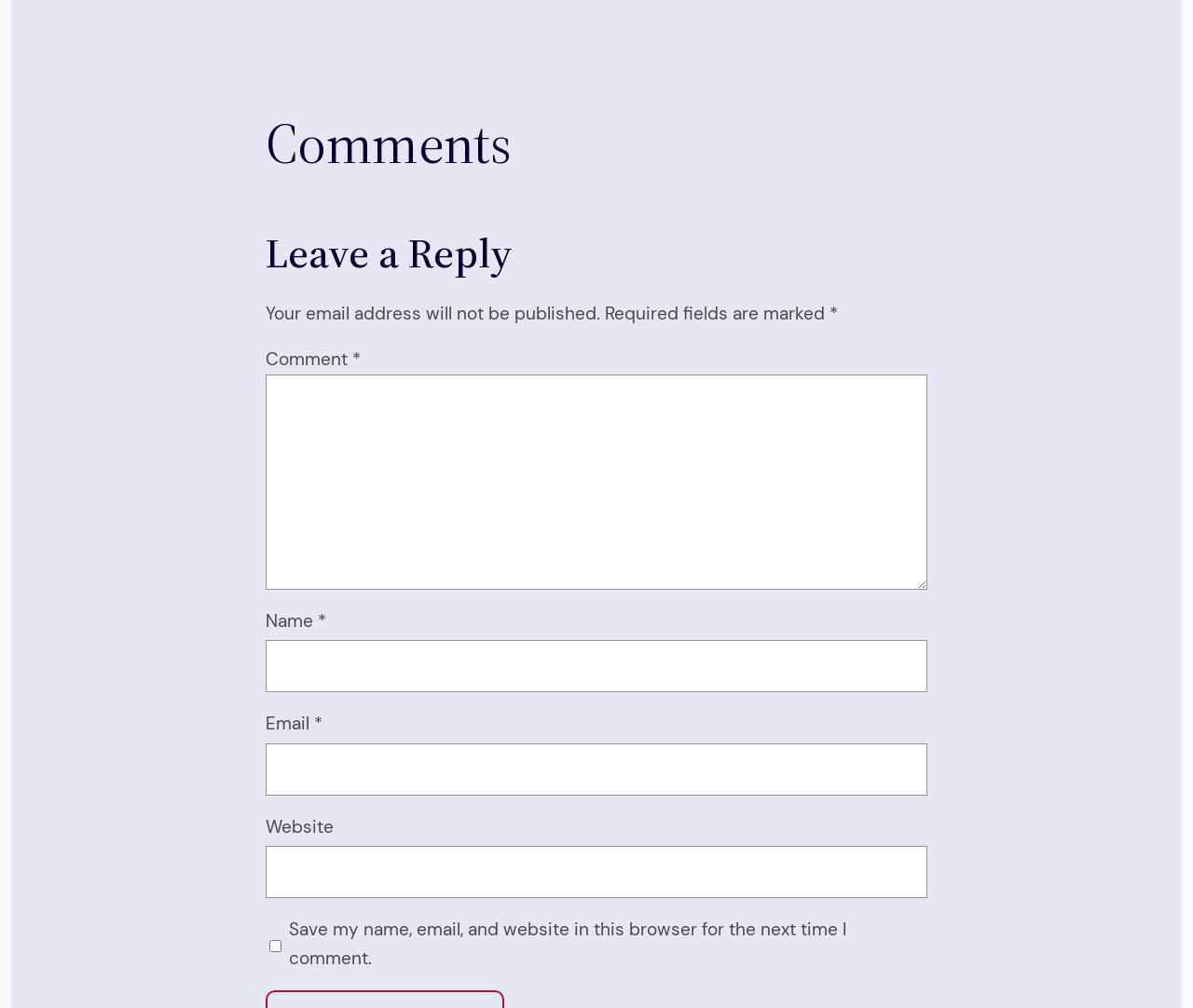What is the default state of the 'Save my name, email, and website' checkbox?
Please give a detailed and elaborate explanation in response to the question.

The checkbox 'Save my name, email, and website in this browser for the next time I comment' is initially unchecked, meaning that the user's information will not be saved by default.